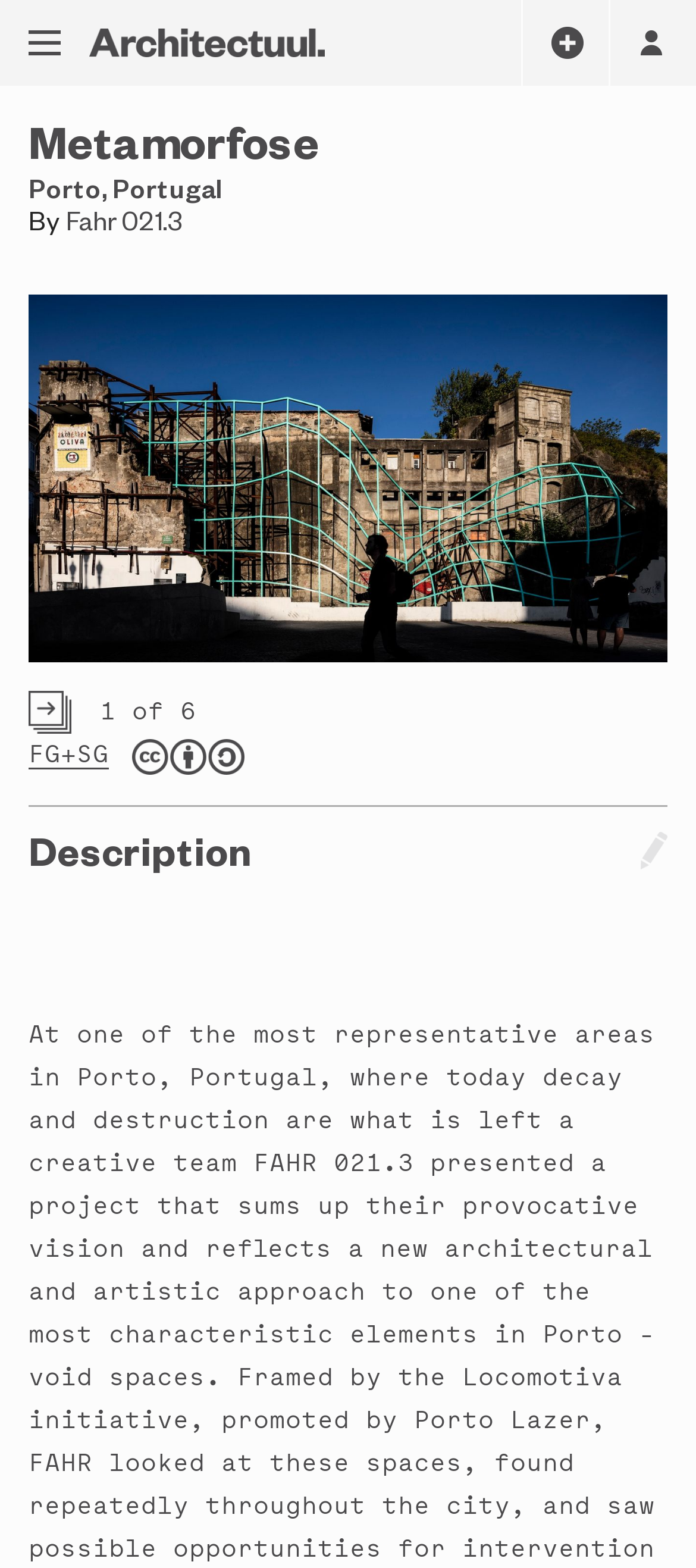Respond with a single word or phrase to the following question:
How many images are on the webpage?

2